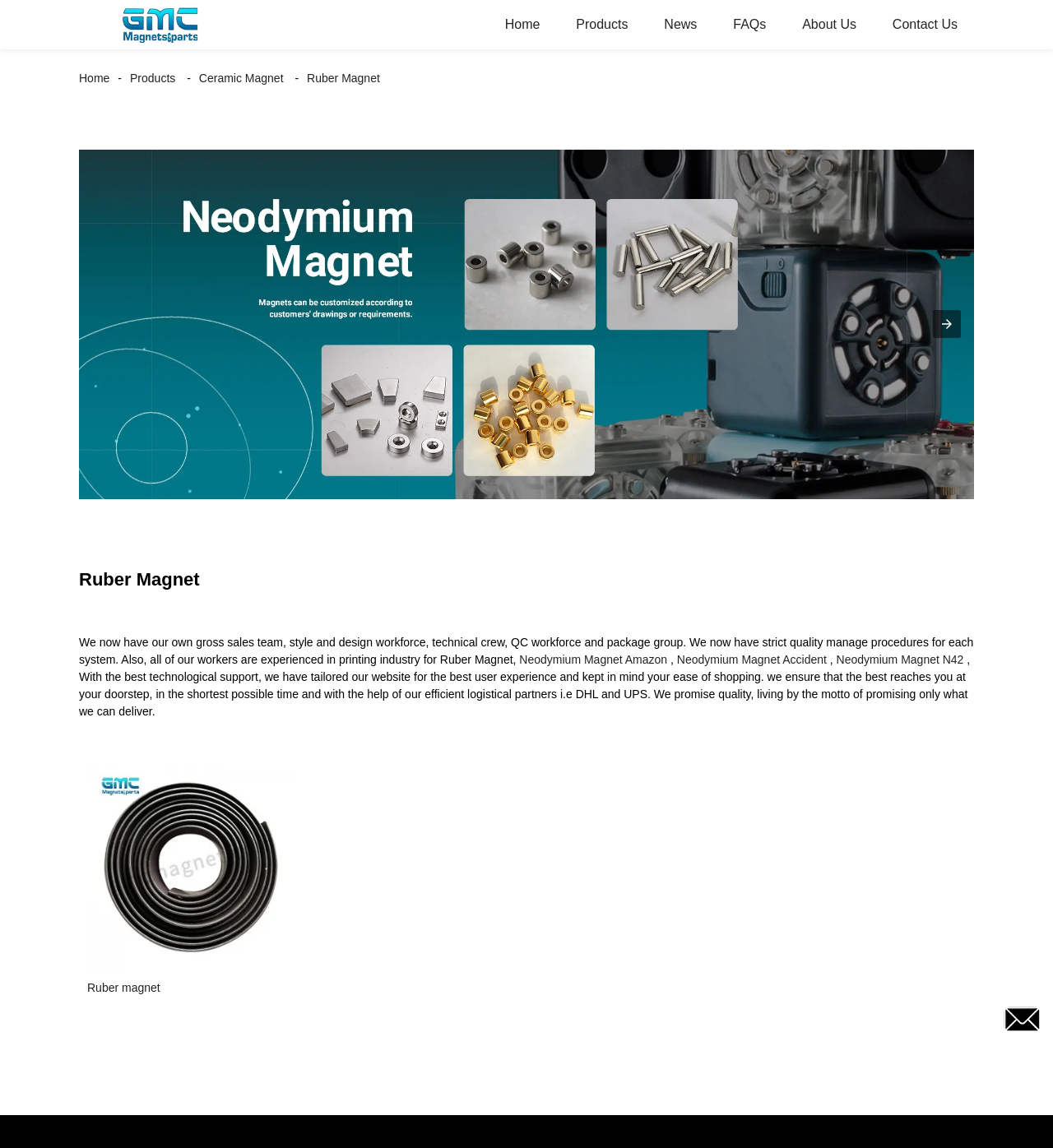Describe all visible elements and their arrangement on the webpage.

The webpage is about Ruber Magnet Factory, a Chinese manufacturer and supplier of magnets. At the top-left corner, there is a logo image. Below the logo, there is a navigation menu with links to "Home", "Products", "News", "FAQs", "About Us", and "Contact Us". 

On the top-right corner, there is another navigation menu with links to "Home", "Products", and specific types of magnets, such as "Ceramic Magnet" and "Ruber Magnet". 

Below the navigation menus, there is a carousel with three items. The carousel has previous and next buttons, but the previous button is disabled. The first item in the carousel has a link to "3" and an image with the same label.

Below the carousel, there is a heading "Ruber Magnet" followed by a paragraph of text describing the company's capabilities and quality control procedures. 

Next to the paragraph, there are three links to related topics: "Neodymium Magnet Amazon", "Neodymium Magnet Accident", and "Neodymium Magnet N42". 

Below these links, there is another paragraph of text describing the website's user experience and logistical capabilities. 

At the bottom-left corner, there are two links, one with no label and the other labeled "Ruber magnet".